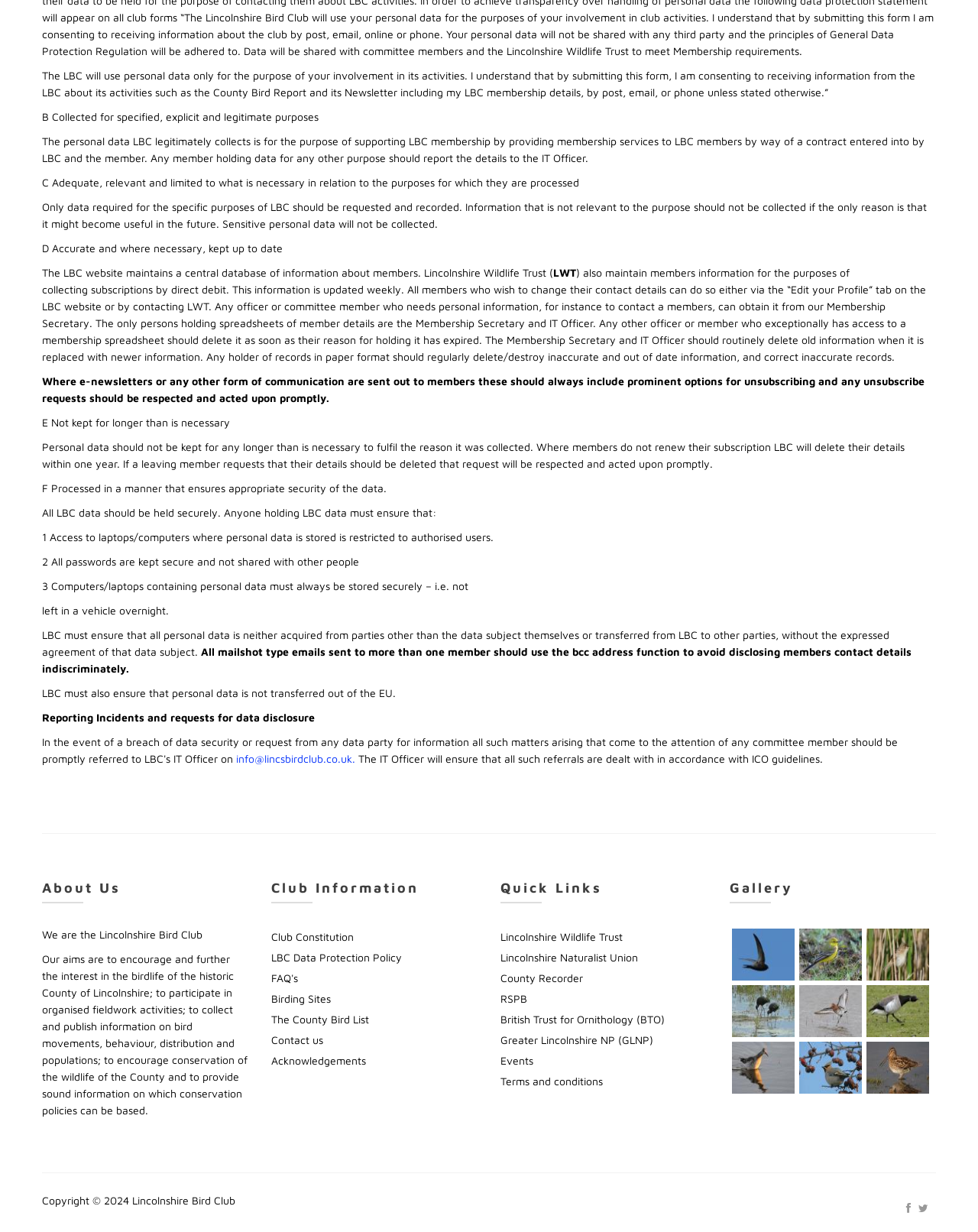Locate the bounding box of the UI element defined by this description: "title="sk009"". The coordinates should be given as four float numbers between 0 and 1, formatted as [left, top, right, bottom].

[0.886, 0.846, 0.95, 0.888]